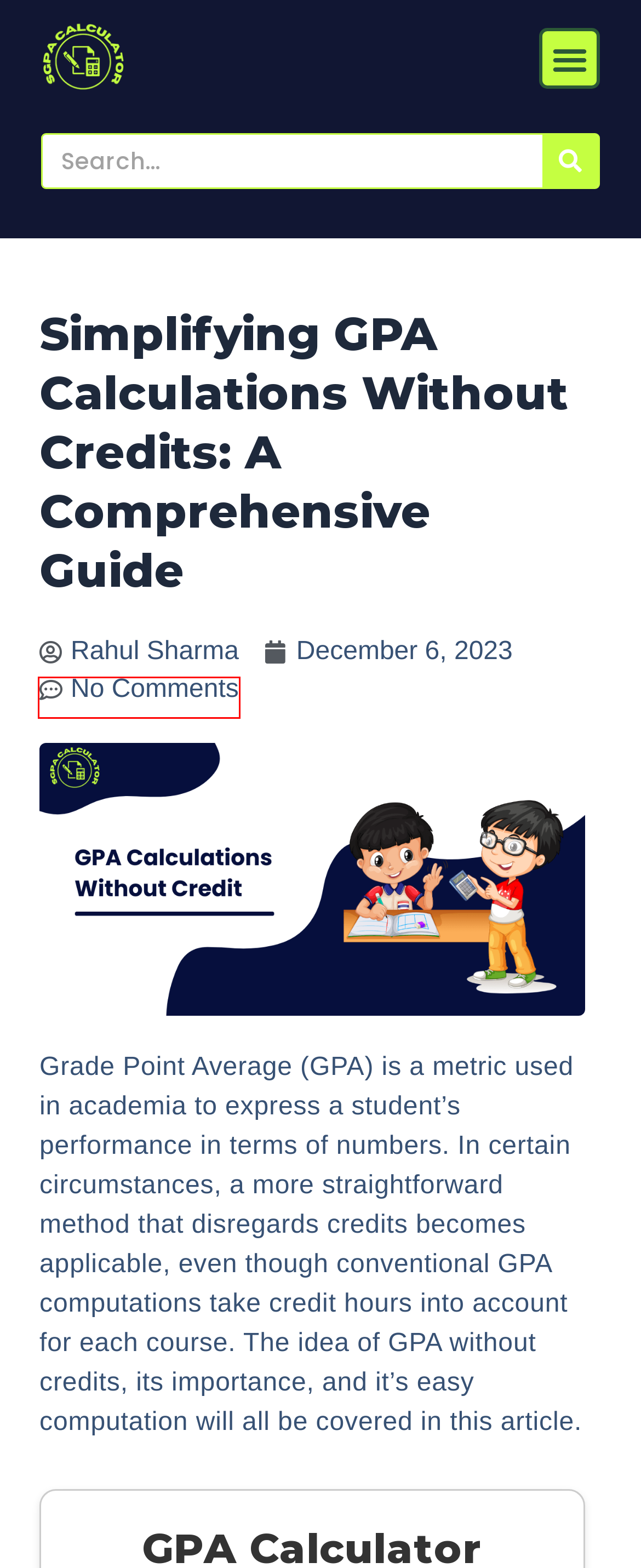You are presented with a screenshot of a webpage containing a red bounding box around an element. Determine which webpage description best describes the new webpage after clicking on the highlighted element. Here are the candidates:
A. Rahul Sharma - SgpaCalculator
B. Write For Us | SGPA Calculator
C. GPA Calculator | Percentage to GPA | UTK | UTD GPA Calculator
D. Age Calculator | Age Calculator Online
E. Blog - SgpaCalculator
F. Terms & Conditions - SGPA Calculator
G. Contact Us - SGPA Calculator
H. How to Calculate Grade Average? | SGPA Calculator

A